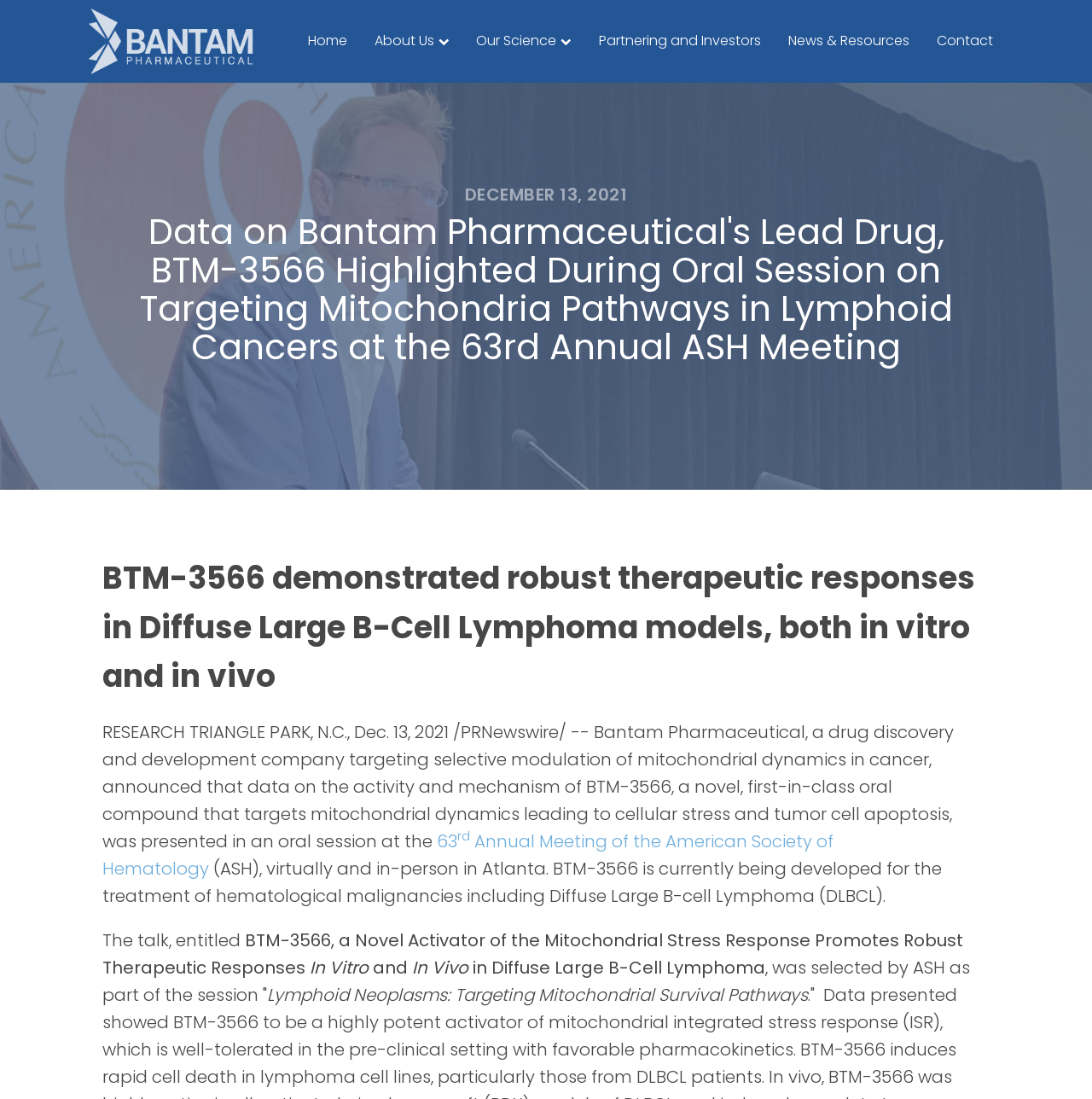Please find and generate the text of the main header of the webpage.

Data on Bantam Pharmaceutical's Lead Drug, BTM-3566 Highlighted During Oral Session on Targeting Mitochondria Pathways in Lymphoid Cancers at the 63rd Annual ASH Meeting